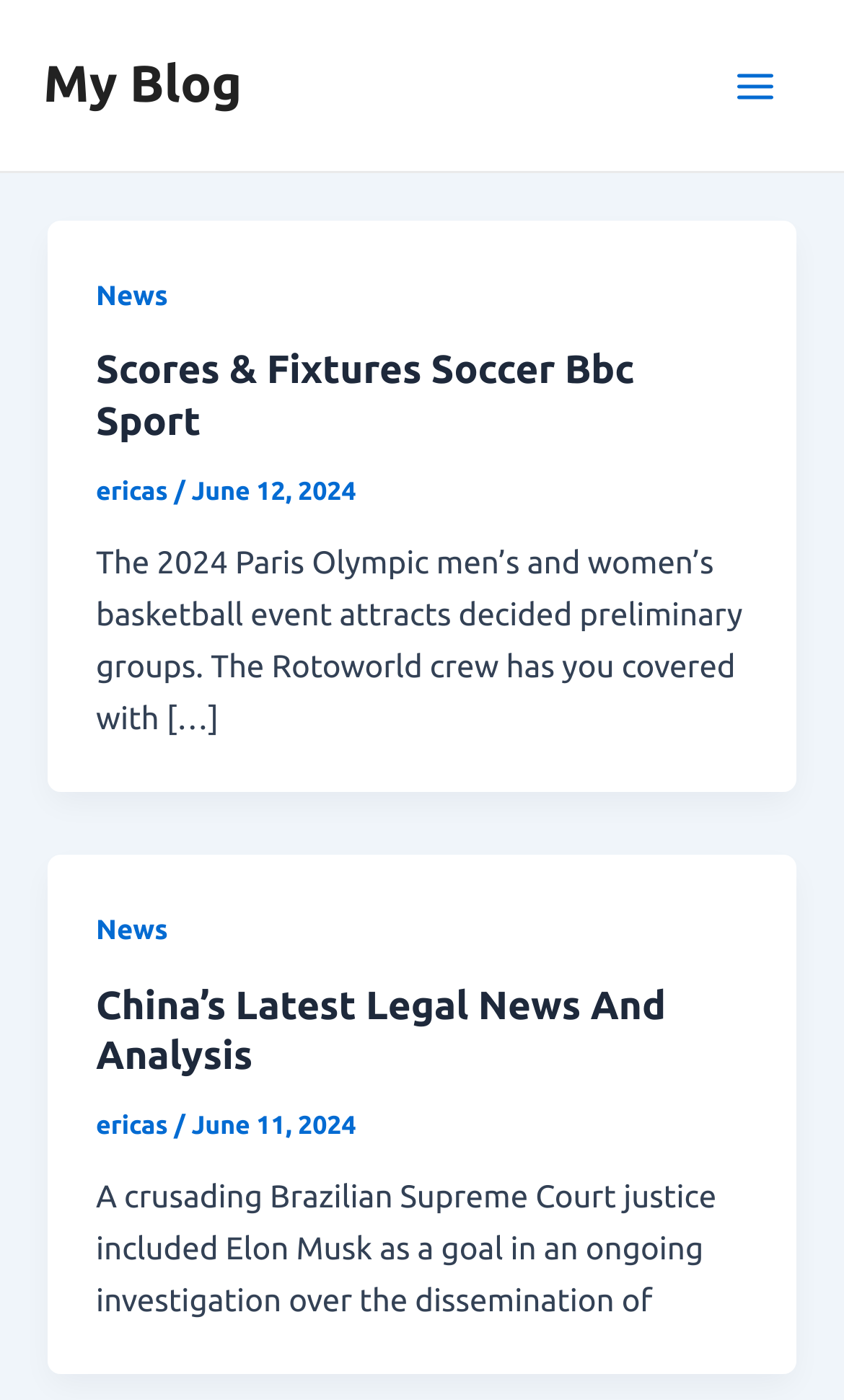How many links are in the first article?
Using the image provided, answer with just one word or phrase.

3